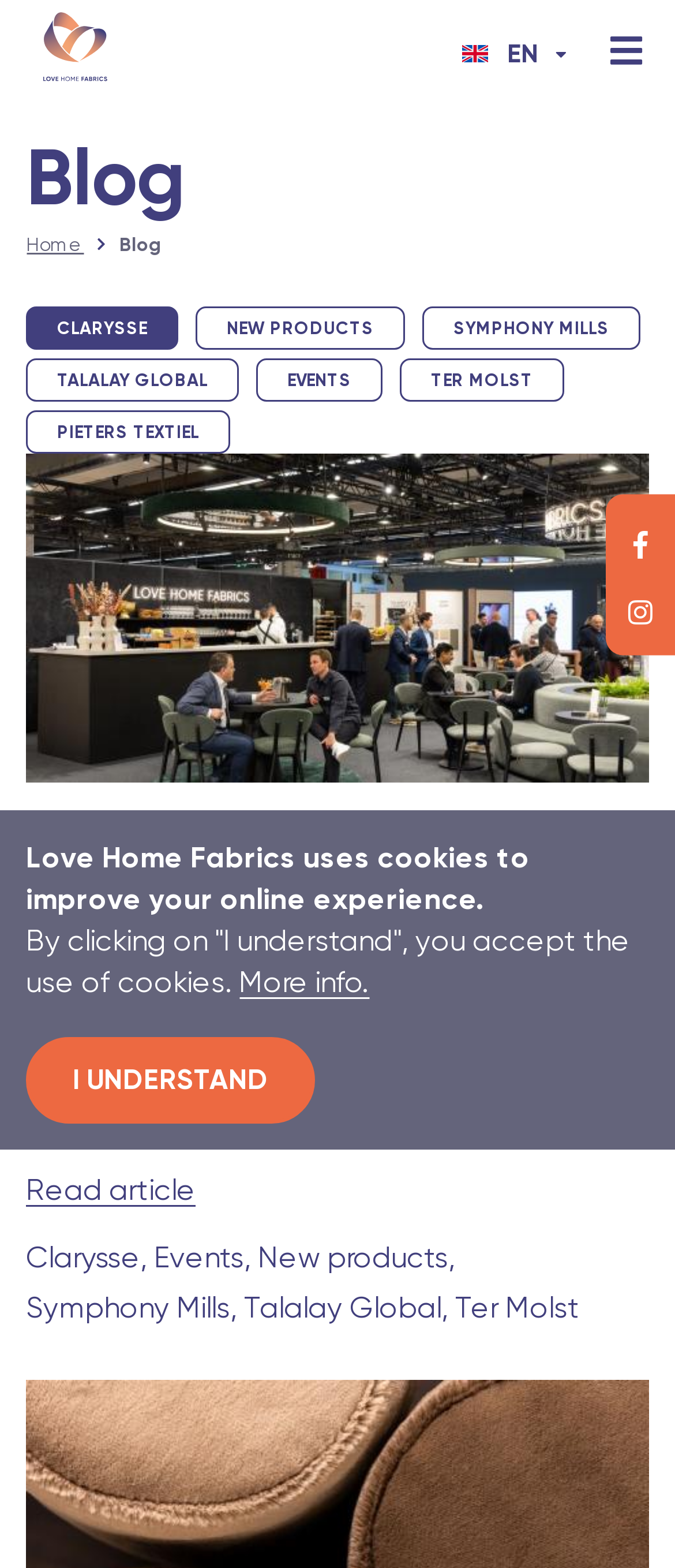Provide the bounding box coordinates of the area you need to click to execute the following instruction: "Click on the 'Blog' link".

[0.0, 0.022, 1.0, 0.087]